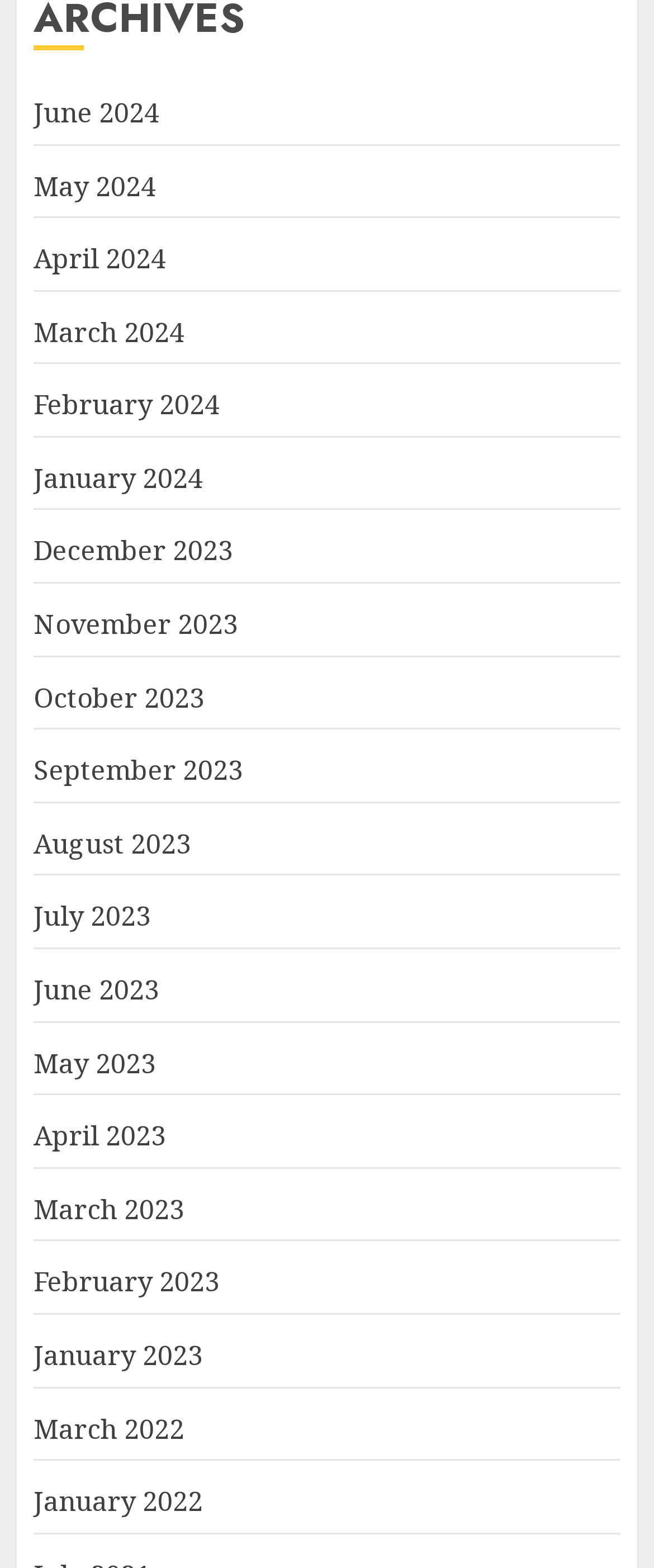What is the position of the link 'September 2023'?
Based on the screenshot, provide a one-word or short-phrase response.

9th from the top